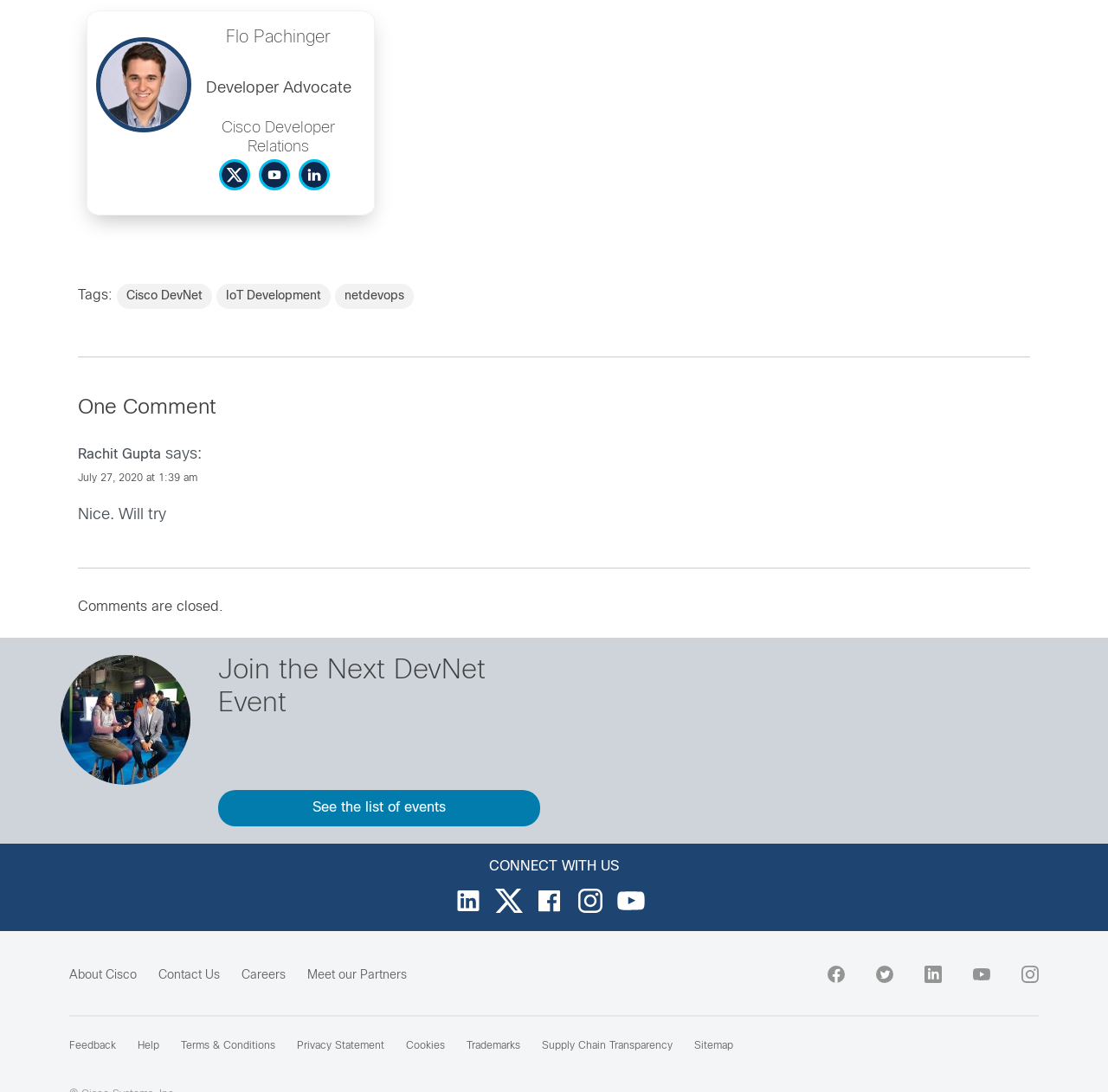Pinpoint the bounding box coordinates of the clickable element needed to complete the instruction: "Check the list of events". The coordinates should be provided as four float numbers between 0 and 1: [left, top, right, bottom].

[0.197, 0.723, 0.488, 0.757]